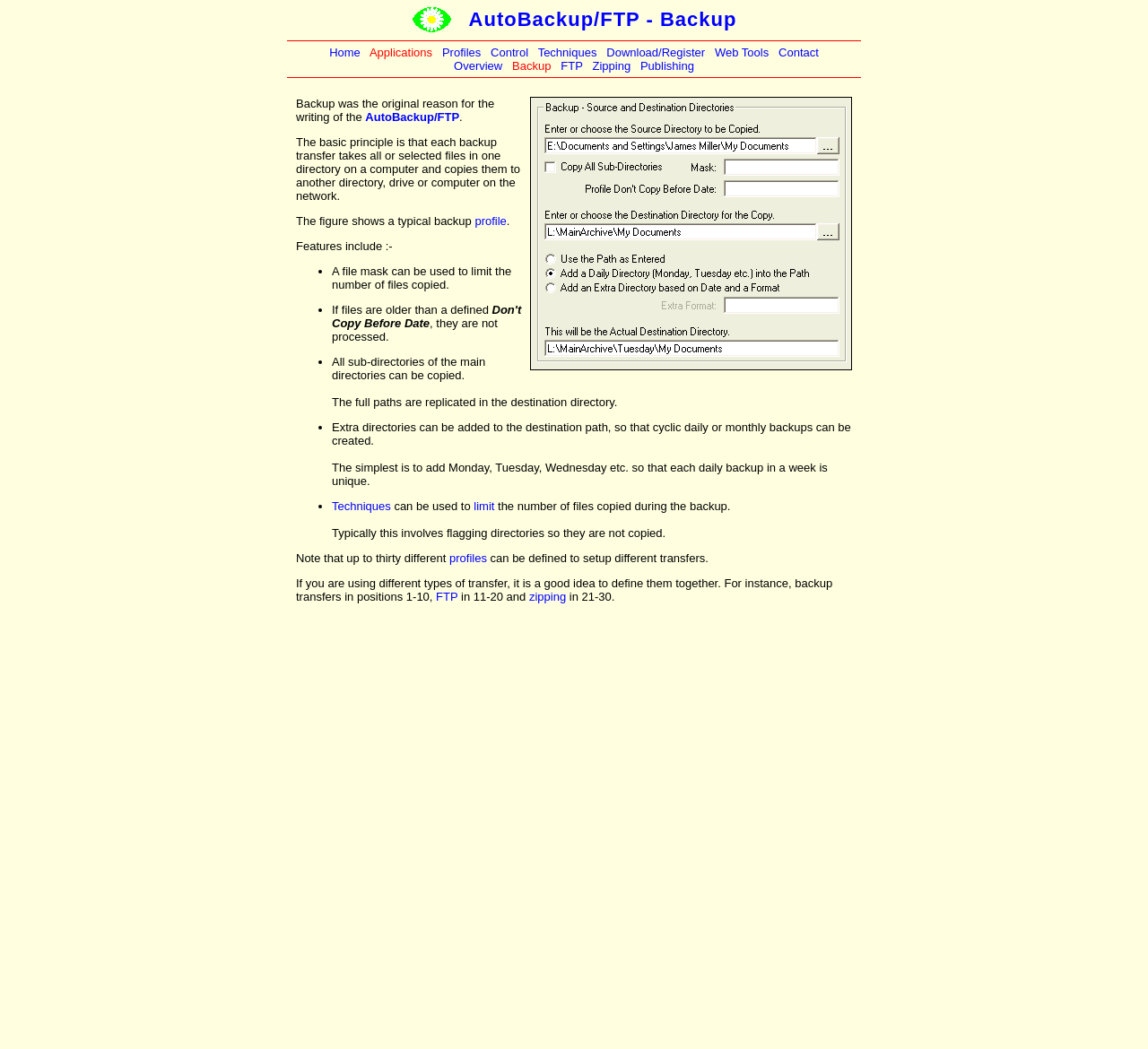Provide the bounding box coordinates for the specified HTML element described in this description: "profiles". The coordinates should be four float numbers ranging from 0 to 1, in the format [left, top, right, bottom].

[0.391, 0.526, 0.424, 0.538]